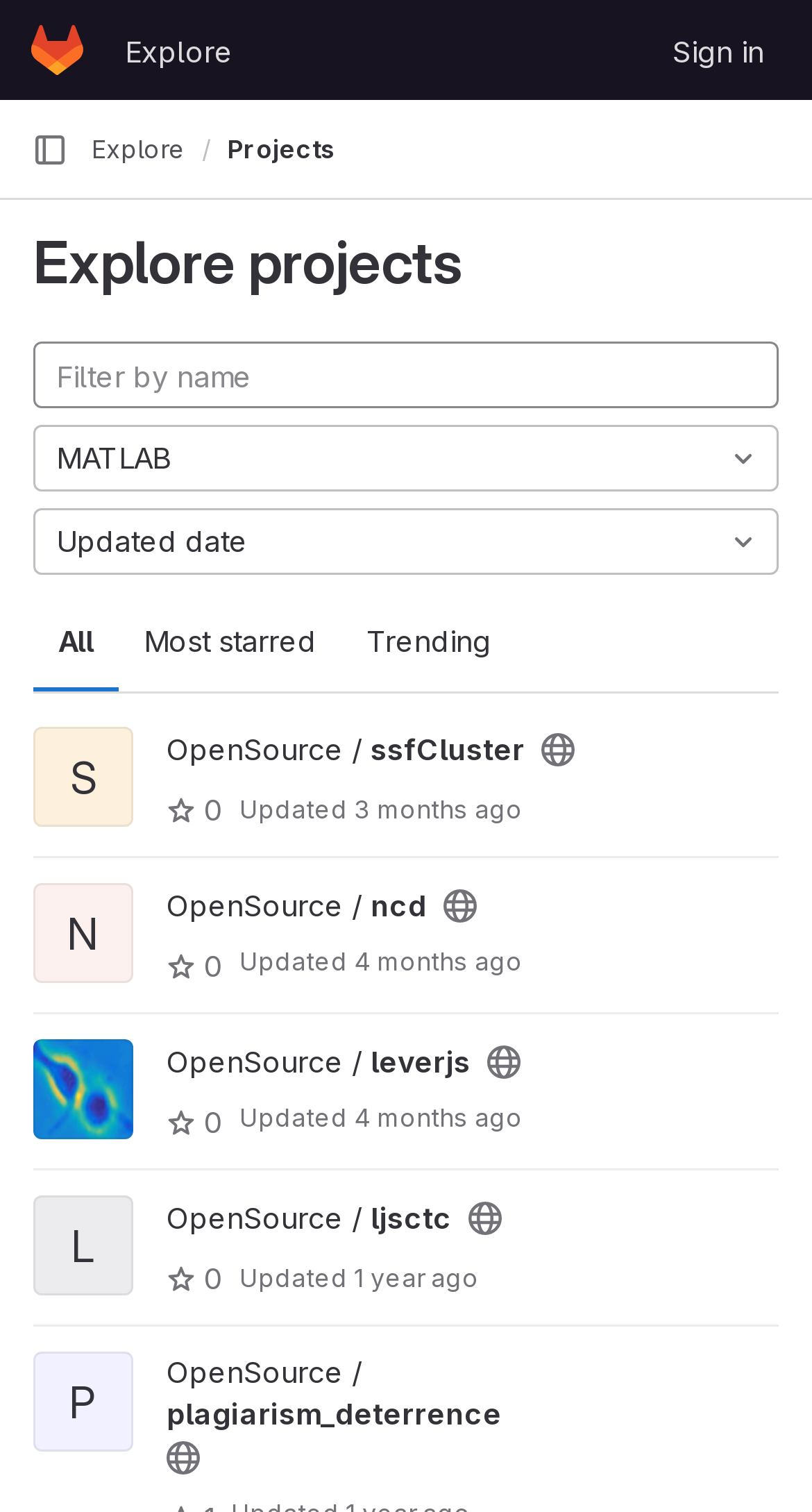Explain the webpage in detail.

The webpage is a project exploration page on GitLab Enterprise Edition. At the top, there is a navigation bar with links to "Homepage", "Explore", and "Sign in". Below the navigation bar, there is a primary navigation sidebar button on the left side, which is not expanded. 

To the right of the sidebar button, there is a breadcrumbs navigation section with links to "Explore" and "Projects". Below the breadcrumbs, there is a heading that reads "Explore projects". 

Under the heading, there is a horizontal tab list with three tabs: "All", "Most starred", and "Trending". Next to the tab list, there is a search box labeled "Filter by name". 

Below the search box, there are several project cards, each containing a button with a project name, a link to the project, and an image. The project cards also display information such as the project's public status, the number of stars, and the last updated date. 

There are five project cards in total, each with similar information and layout. The project names are "OpenSource / ssfCluster", "OpenSource / ncd", "OpenSource / leverjs", "OpenSource / ljsctc", and "OpenSource / plagiarism_deterrence".